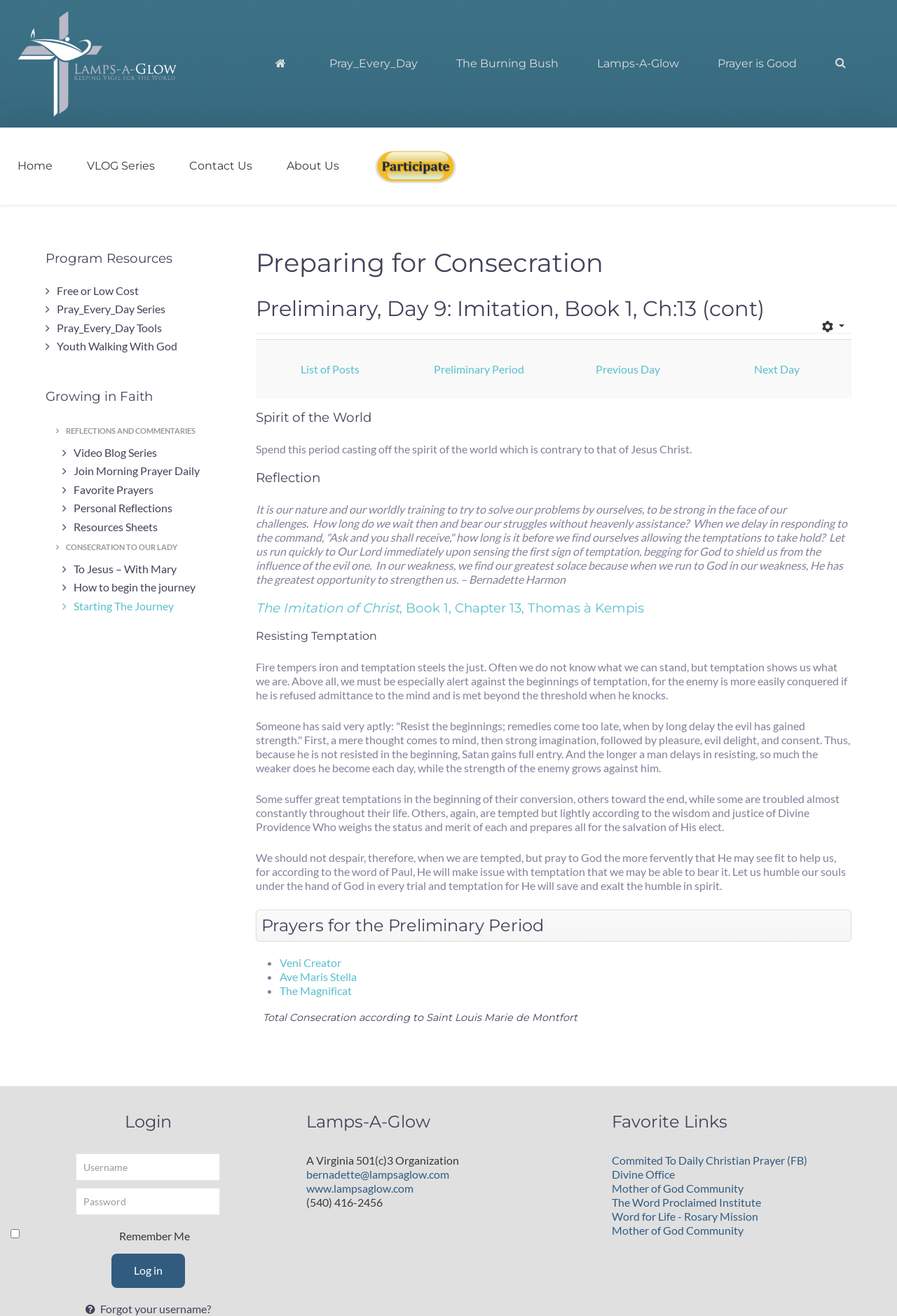Provide the bounding box coordinates of the section that needs to be clicked to accomplish the following instruction: "Enter username in the input field."

[0.085, 0.876, 0.245, 0.897]